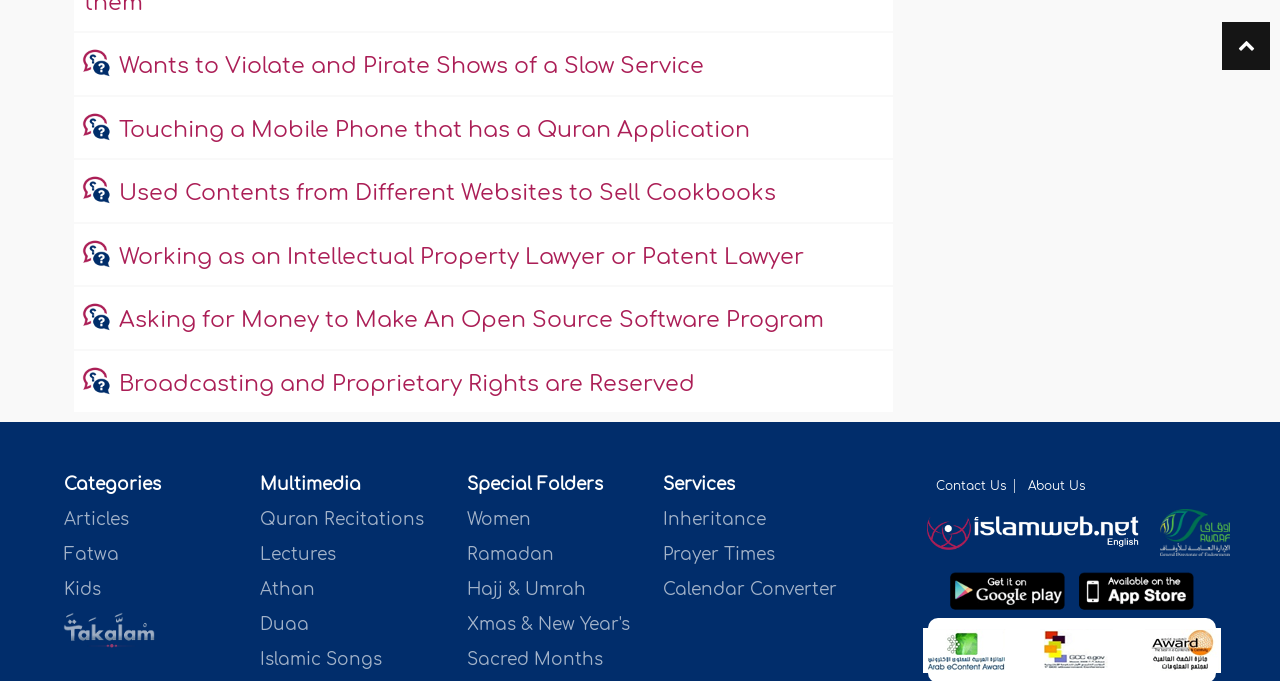Can you identify the bounding box coordinates of the clickable region needed to carry out this instruction: 'Click on 'Wants to Violate and Pirate Shows of a Slow Service''? The coordinates should be four float numbers within the range of 0 to 1, stated as [left, top, right, bottom].

[0.093, 0.08, 0.55, 0.115]